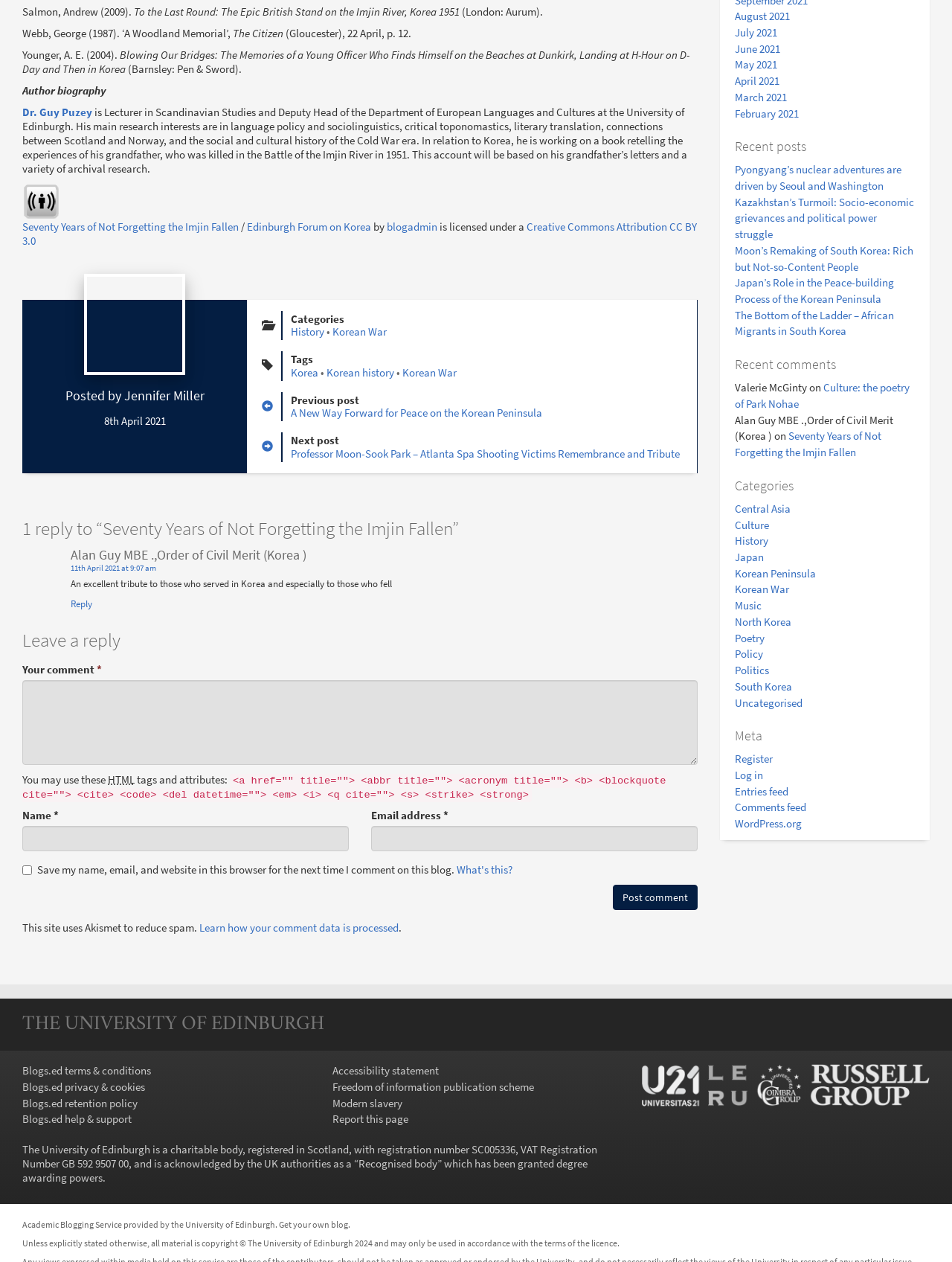Locate the bounding box coordinates of the clickable part needed for the task: "Click on 'Register'".

[0.771, 0.596, 0.811, 0.607]